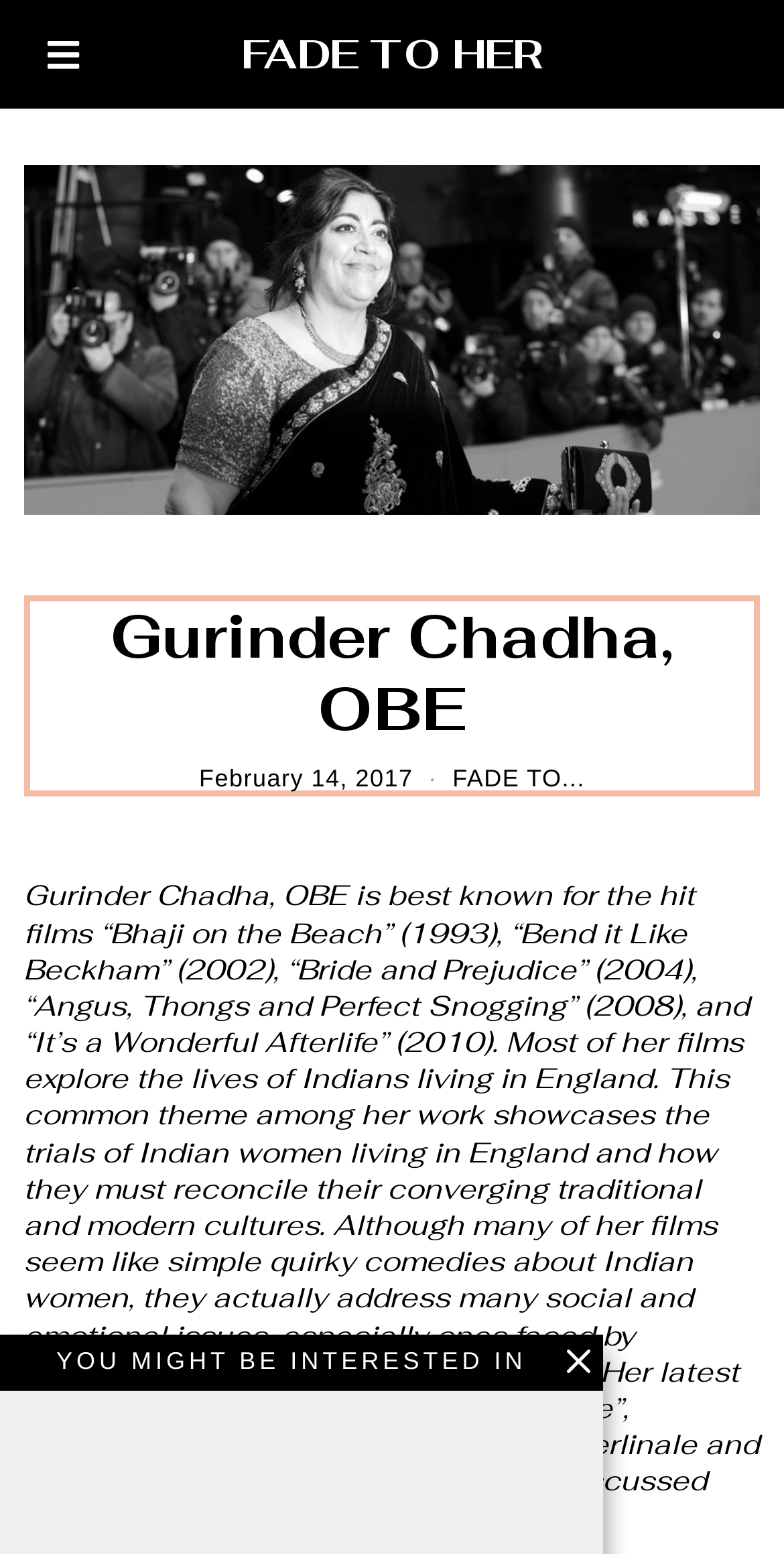What year was Gurinder Chadha's film 'Bhaji on the Beach' released?
Please give a detailed and elaborate explanation in response to the question.

The webpage lists Gurinder Chadha's films, including 'Bhaji on the Beach' (1993), which provides the answer to the question.